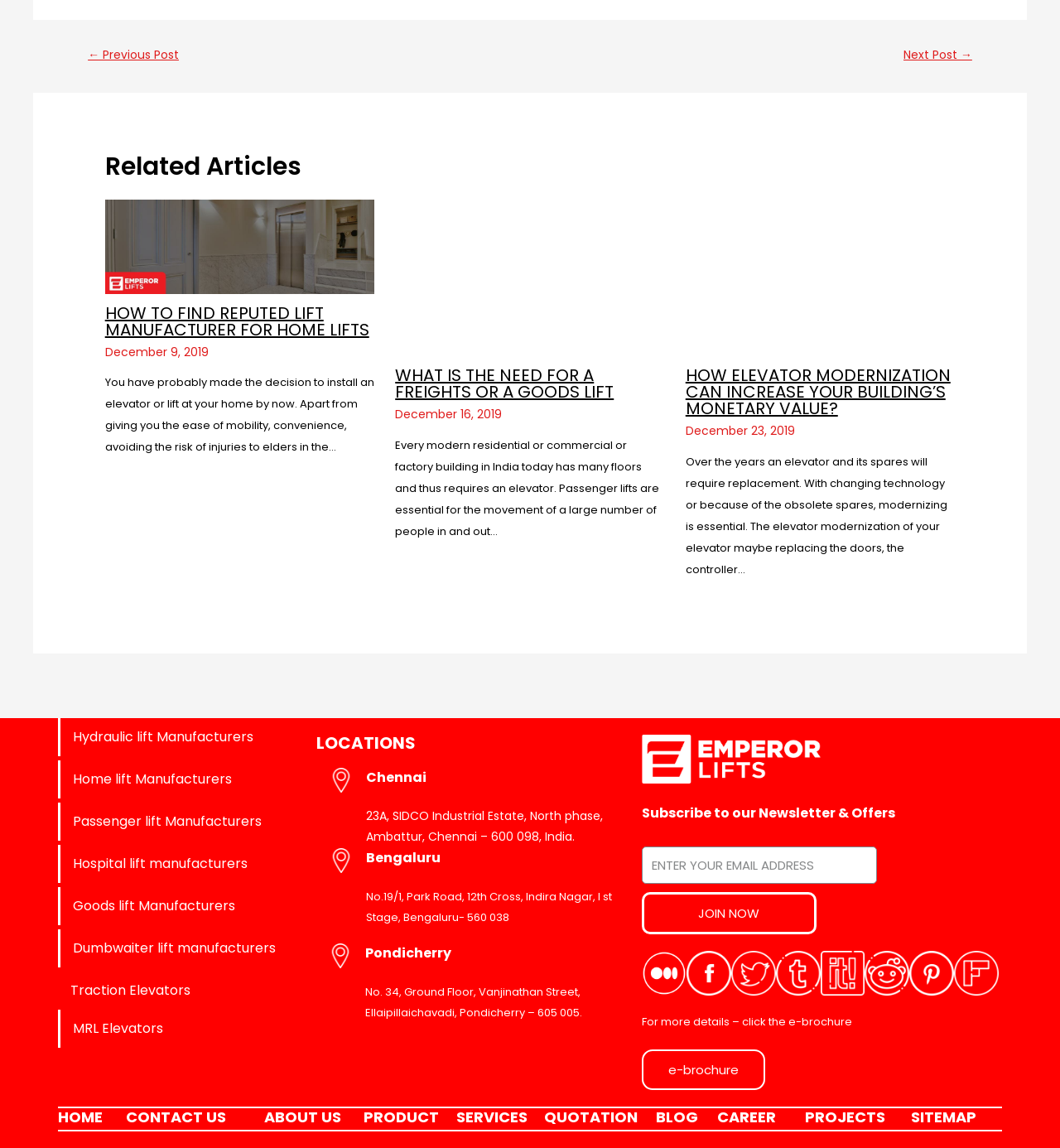Pinpoint the bounding box coordinates of the clickable area necessary to execute the following instruction: "View the 'Related Articles'". The coordinates should be given as four float numbers between 0 and 1, namely [left, top, right, bottom].

[0.099, 0.131, 0.901, 0.159]